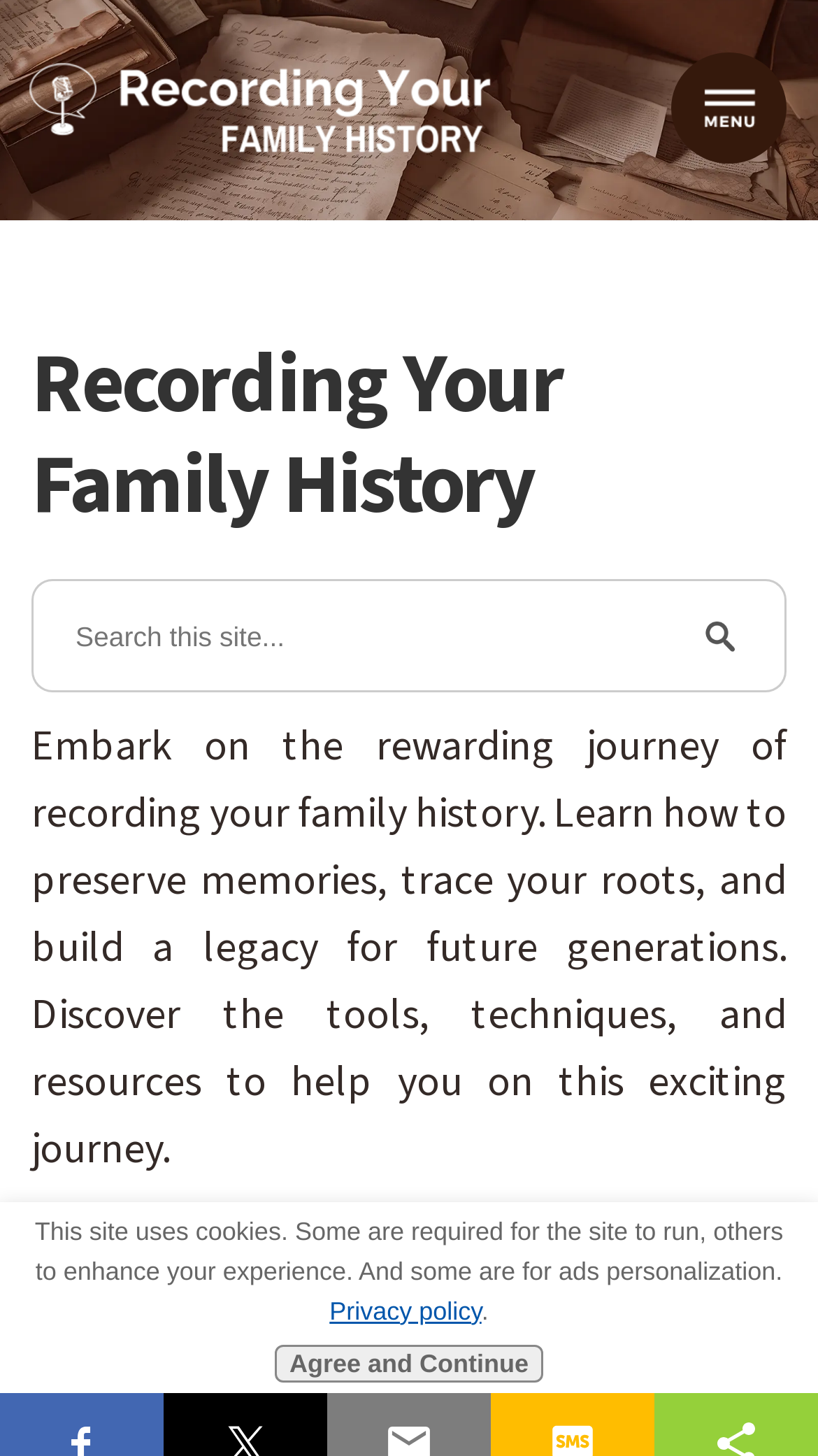Elaborate on the information and visuals displayed on the webpage.

The webpage is focused on recording family history, with a prominent heading "Recording Your Family History" located near the top center of the page. Below the heading, there is a search bar with a text box and a "DuckDuckGo Search" button, allowing users to search the site. 

To the top left, there is a link to "MY WEBSITE", and to the top right, there is a "MENU" static text. 

The main content of the page is a paragraph of text that explains the purpose of the site, which is to help users preserve memories, trace their roots, and build a legacy for future generations. This text is located below the search bar and spans across the majority of the page.

At the bottom of the page, there is a notice about the site's use of cookies, which includes a link to the "Privacy policy". Below this notice, there is an "Agree and Continue" button.